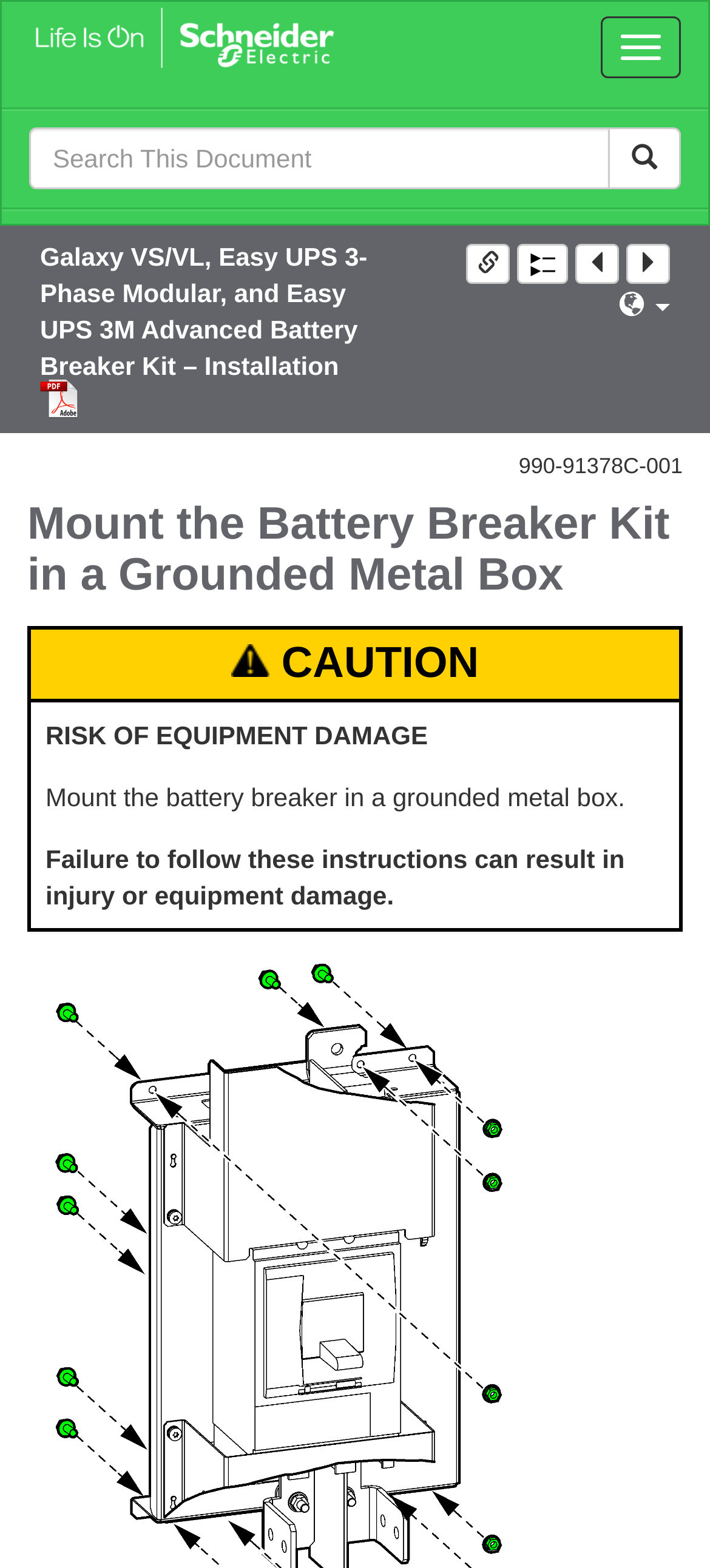Please provide the bounding box coordinates in the format (top-left x, top-left y, bottom-right x, bottom-right y). Remember, all values are floating point numbers between 0 and 1. What is the bounding box coordinate of the region described as: name="term" placeholder="Search This Document"

[0.041, 0.081, 0.859, 0.121]